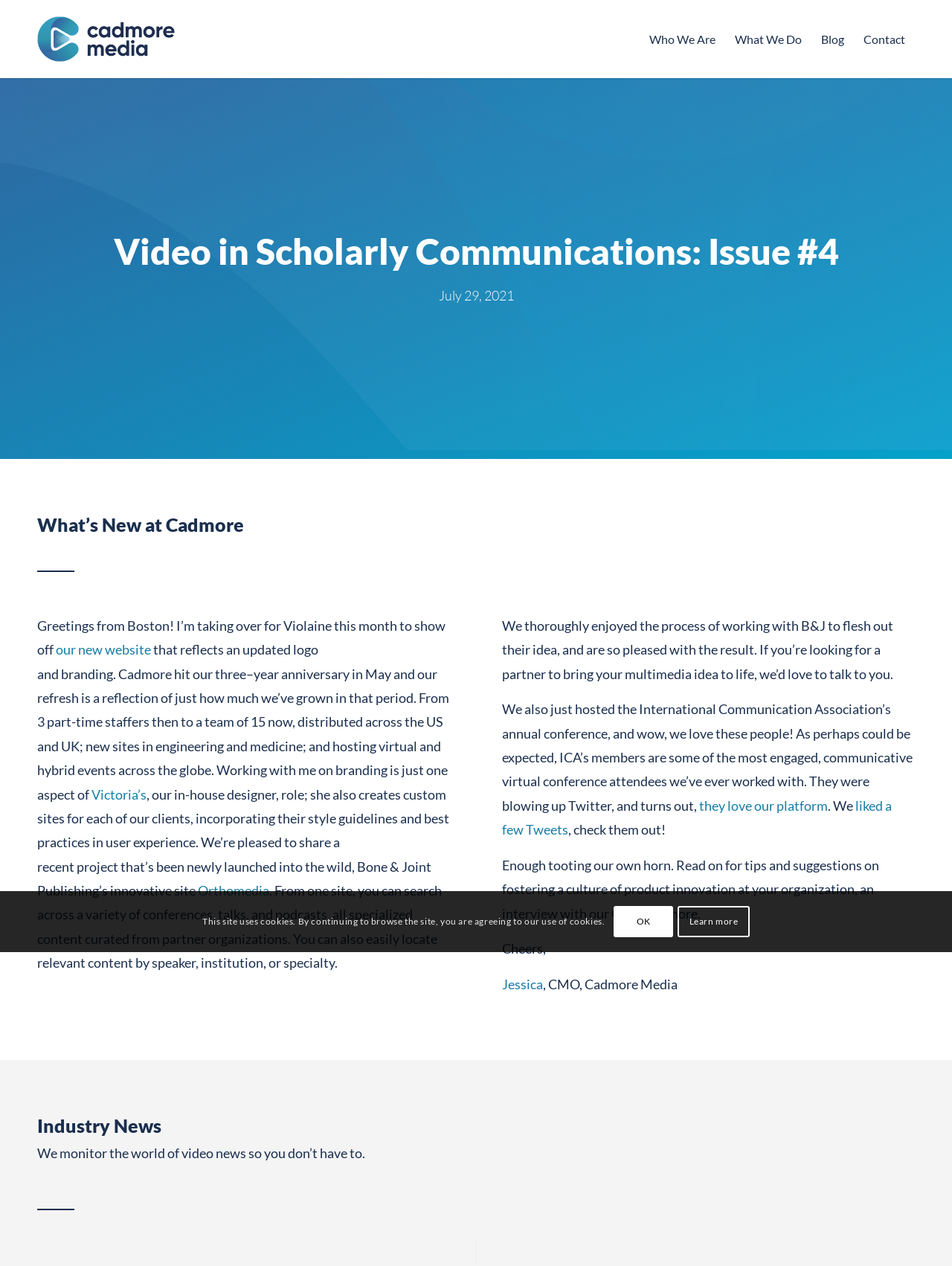Locate the bounding box coordinates of the segment that needs to be clicked to meet this instruction: "Learn more about Victoria's role".

[0.096, 0.621, 0.154, 0.634]